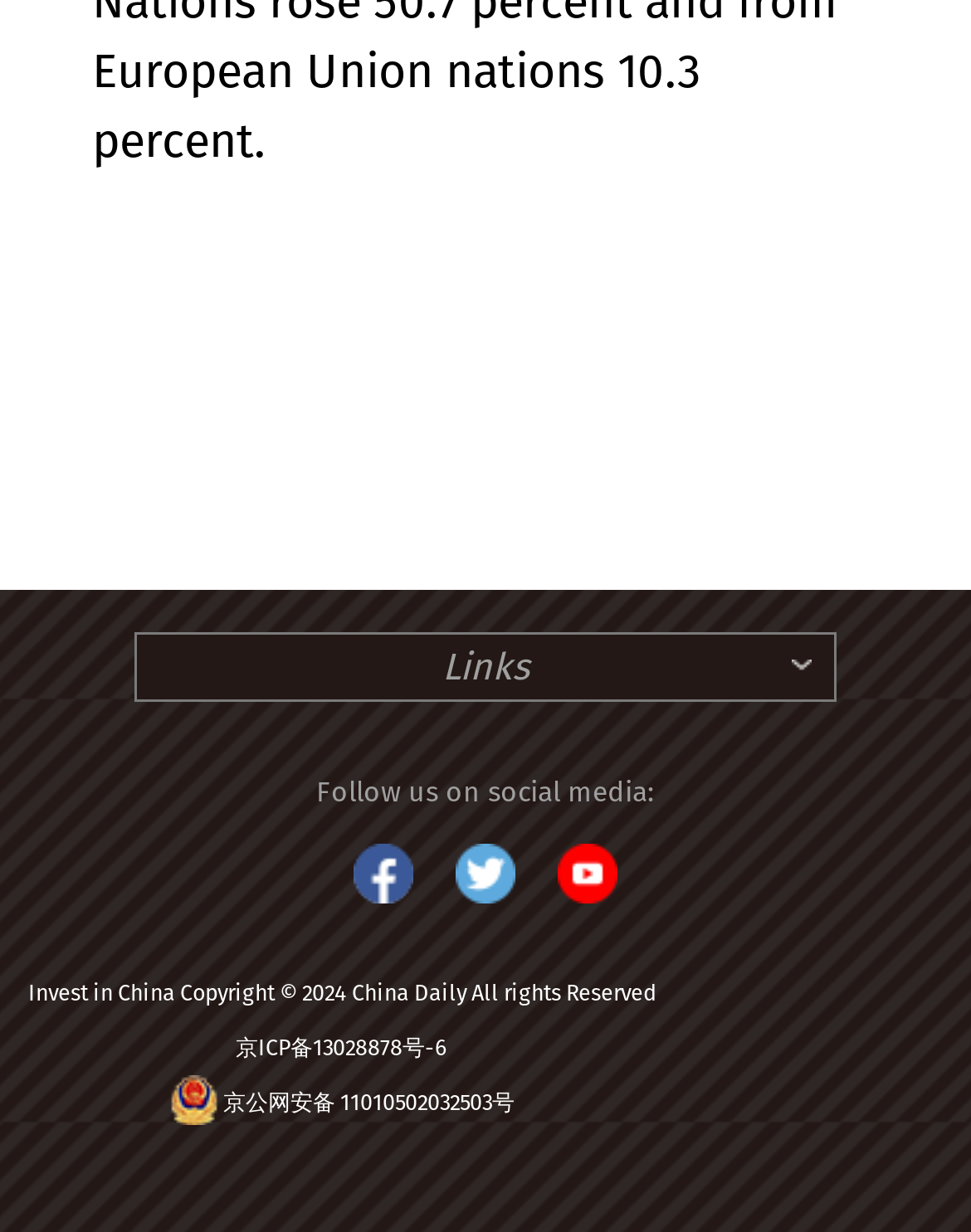What is the copyright year of China Daily?
Can you provide a detailed and comprehensive answer to the question?

The copyright year can be found at the bottom of the webpage, where it says 'Invest in China Copyright © 2024 China Daily All rights Reserved'.